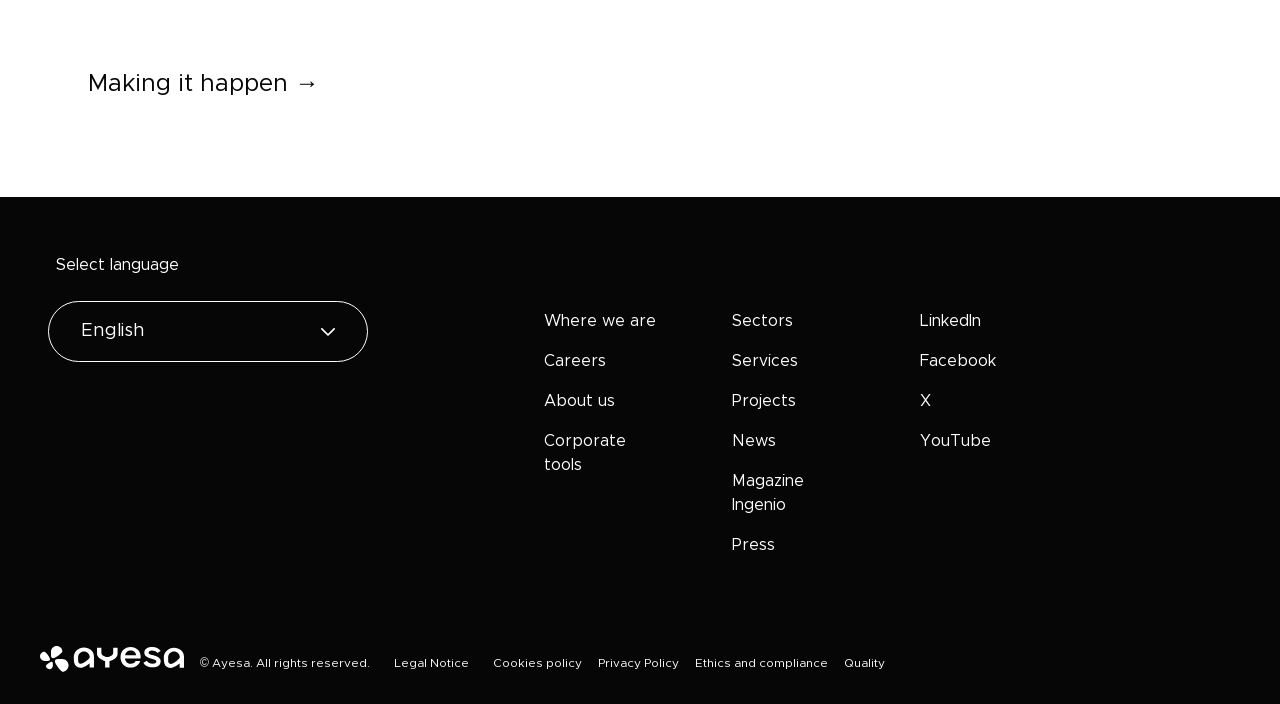Utilize the information from the image to answer the question in detail:
What is the text of the button at the top?

The text of the button at the top is 'Making it happen →' because the OCR text of the button element with ID 400 is 'Making it happen →'.